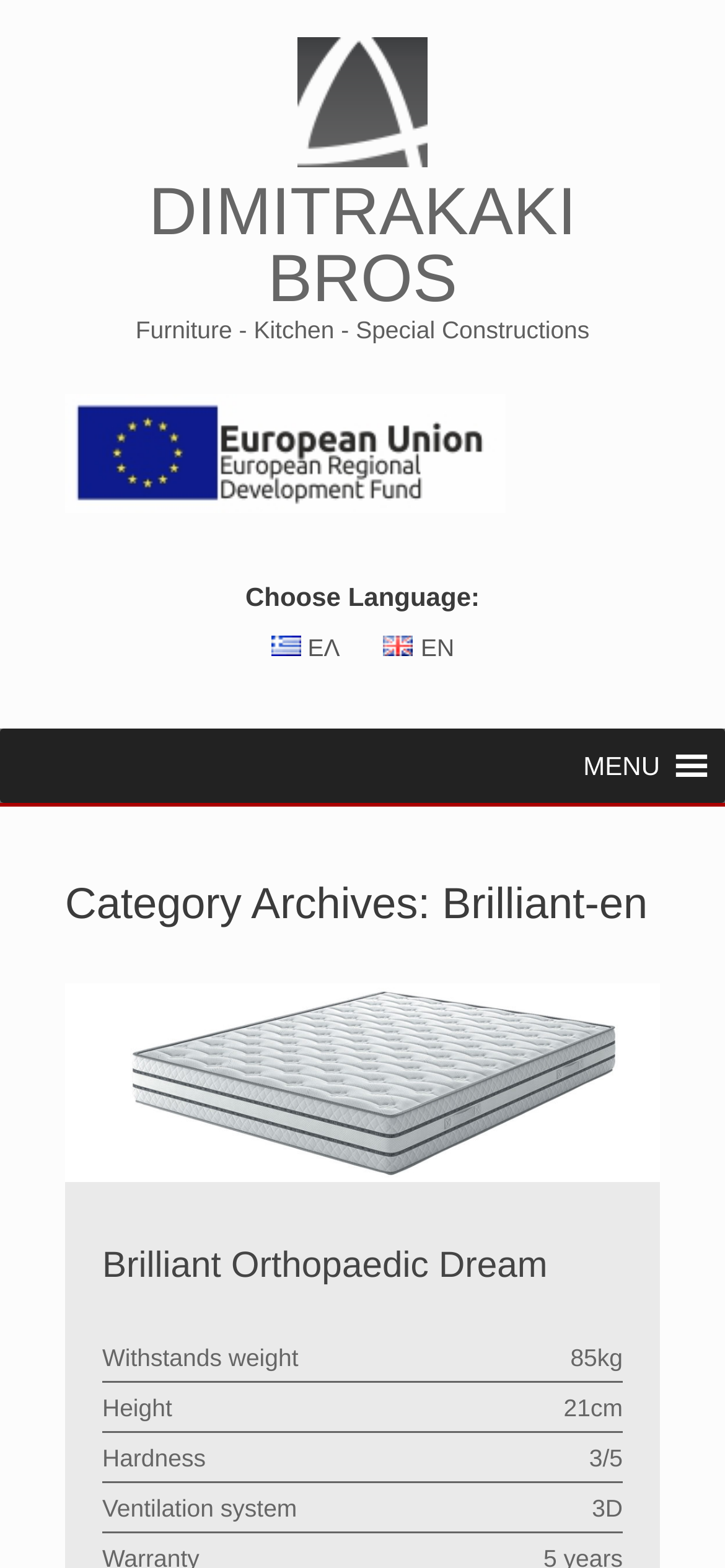Respond with a single word or phrase:
What is the weight capacity of the product?

85kg